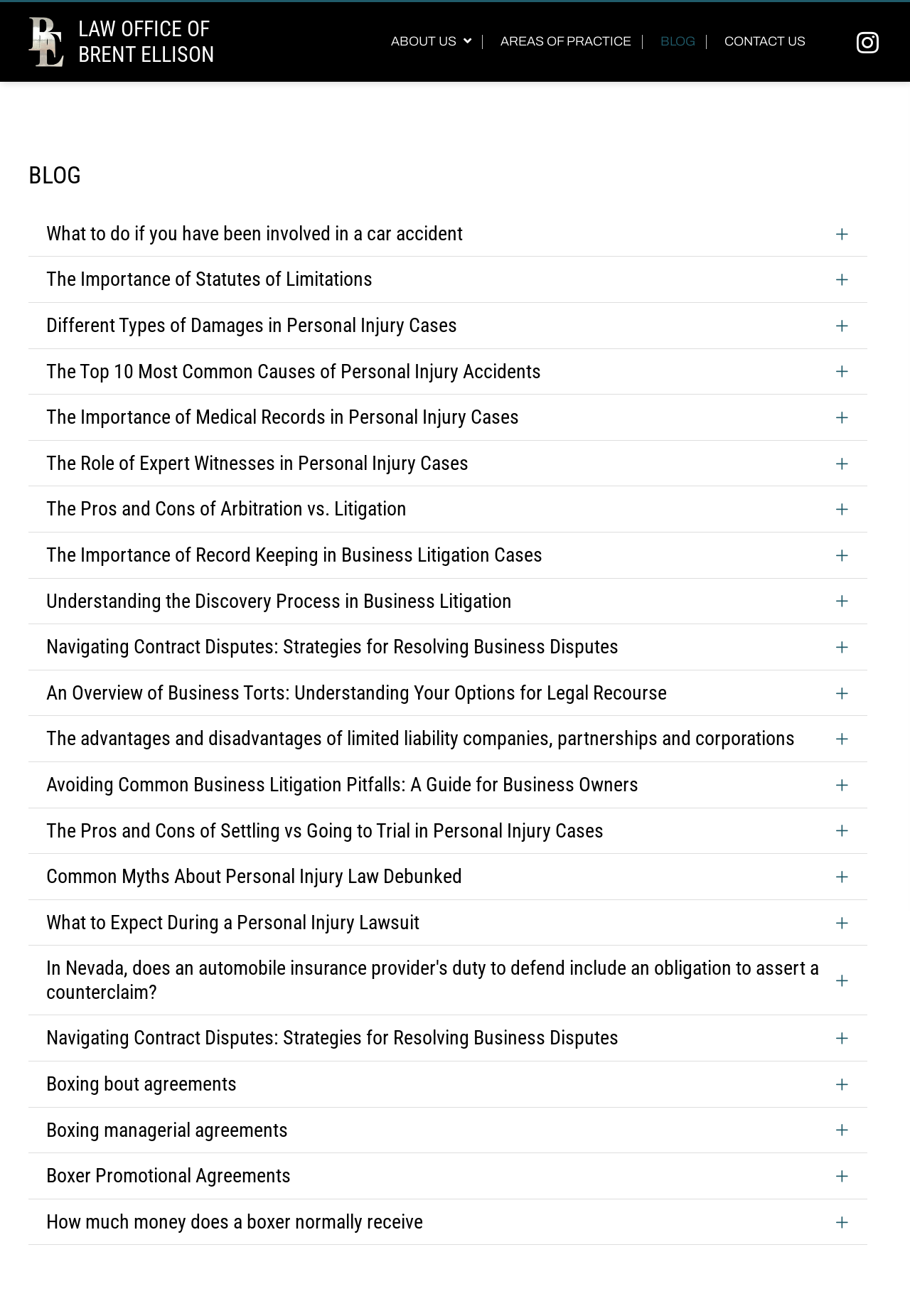Pinpoint the bounding box coordinates of the clickable area needed to execute the instruction: "Click the 'BLOG' link". The coordinates should be specified as four float numbers between 0 and 1, i.e., [left, top, right, bottom].

[0.714, 0.027, 0.777, 0.037]